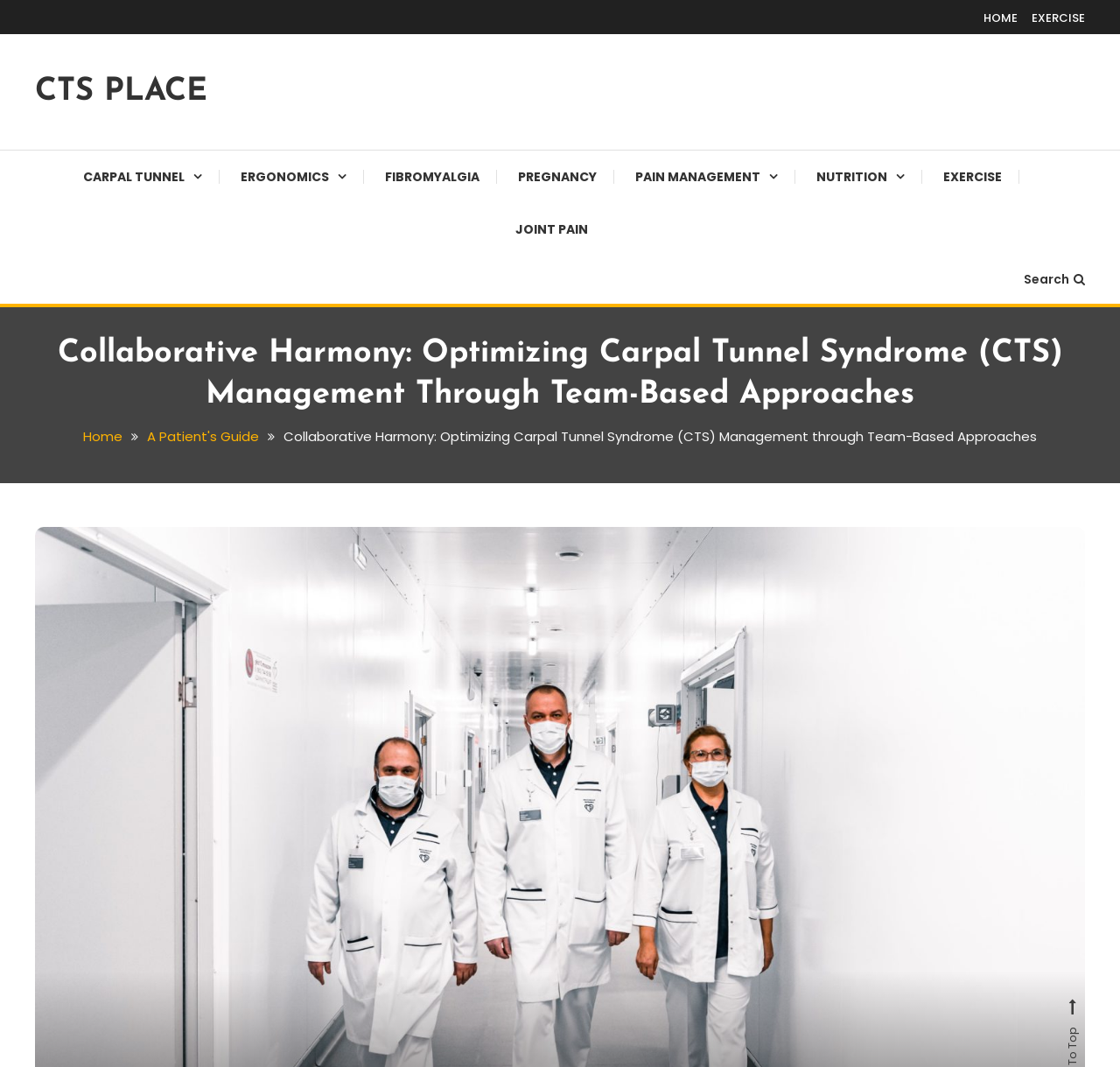Show the bounding box coordinates of the element that should be clicked to complete the task: "search for something".

[0.914, 0.253, 0.969, 0.27]